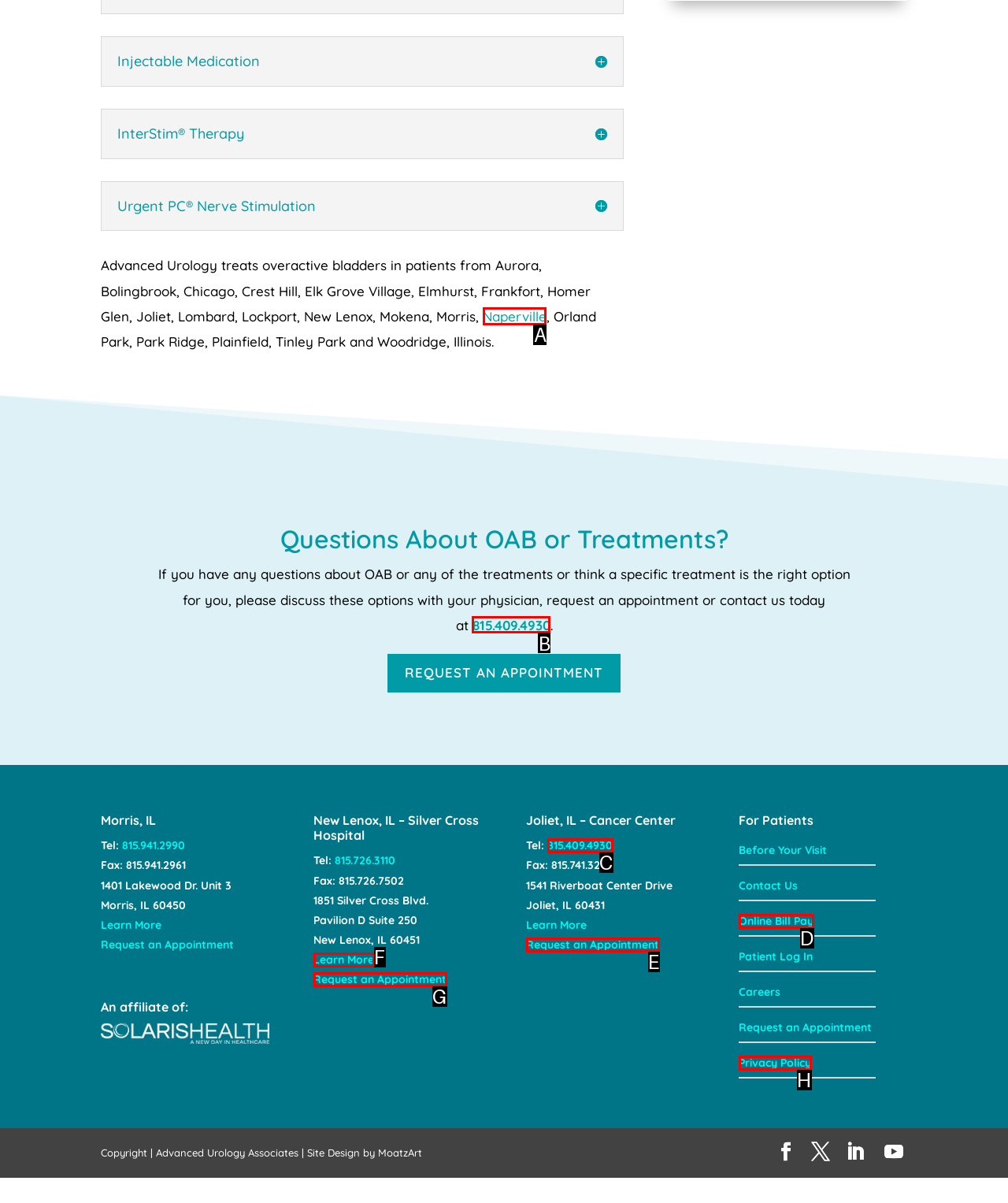Pick the option that should be clicked to perform the following task: Click on Naperville
Answer with the letter of the selected option from the available choices.

A